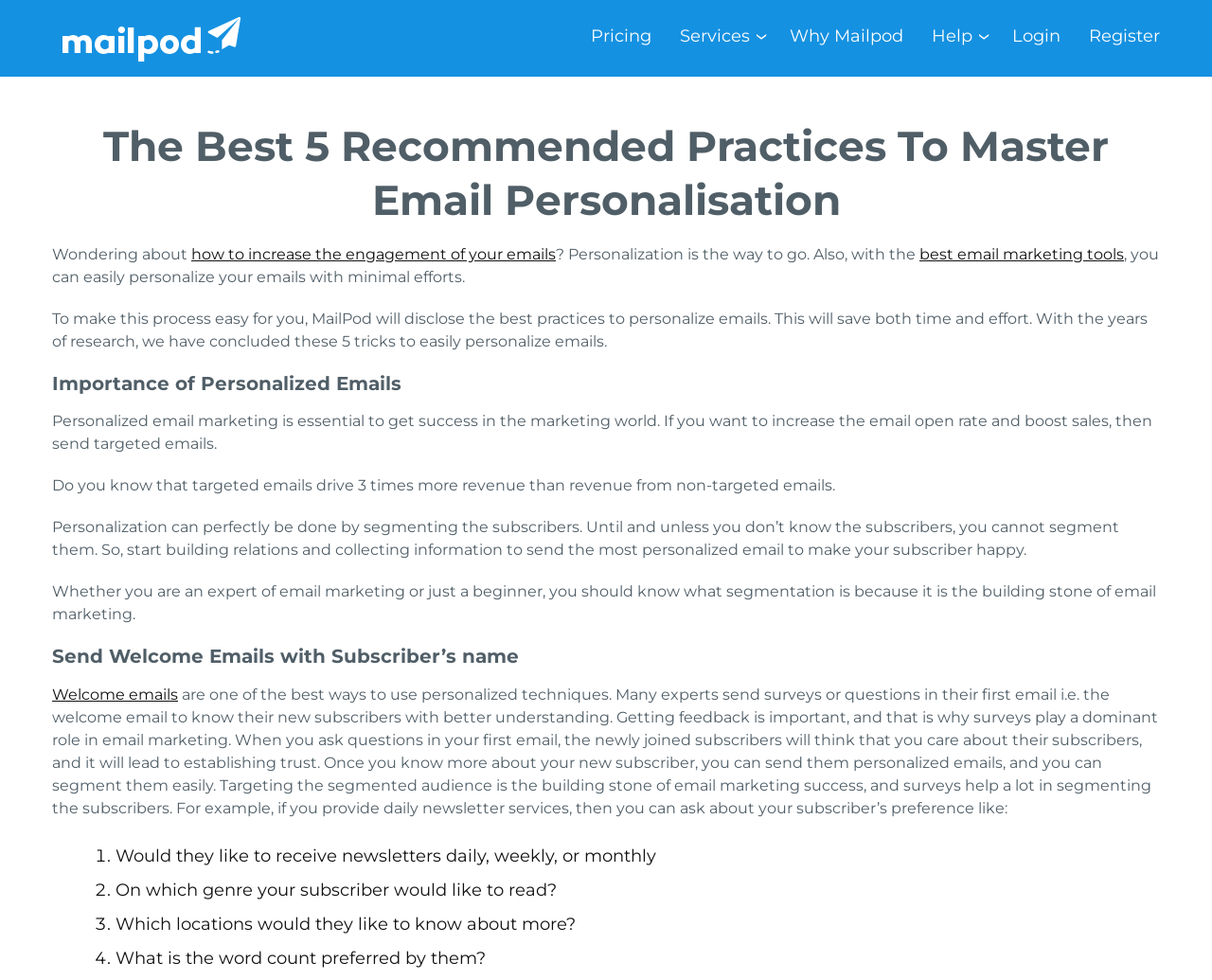Refer to the image and provide a thorough answer to this question:
What is the purpose of sending welcome emails with subscriber's name?

Sending welcome emails with the subscriber's name helps to establish trust with the new subscriber, and can also be used to collect information about their preferences, which can be used for segmentation and personalization.